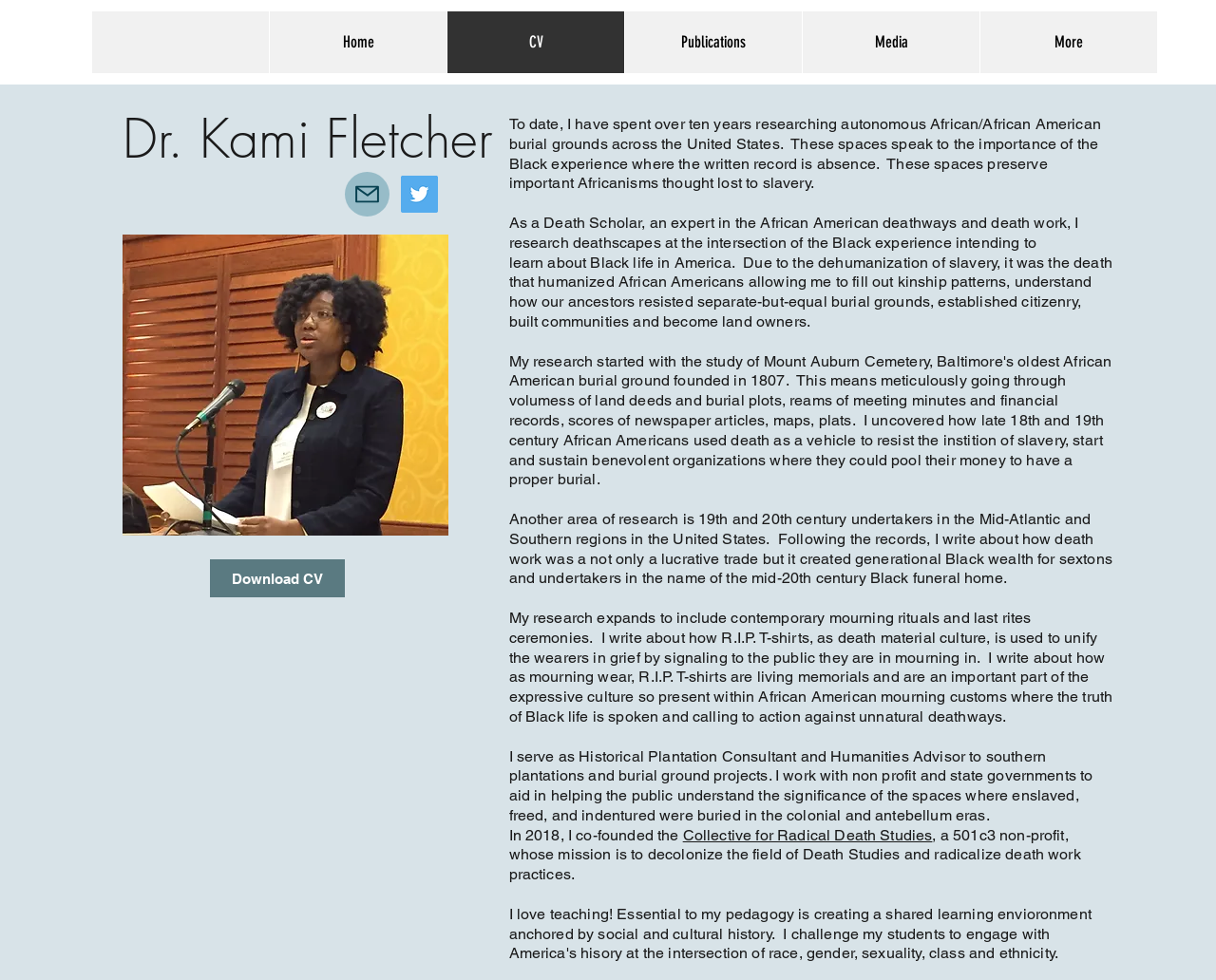Provide the bounding box coordinates of the HTML element described by the text: "Download CV".

[0.173, 0.571, 0.284, 0.609]